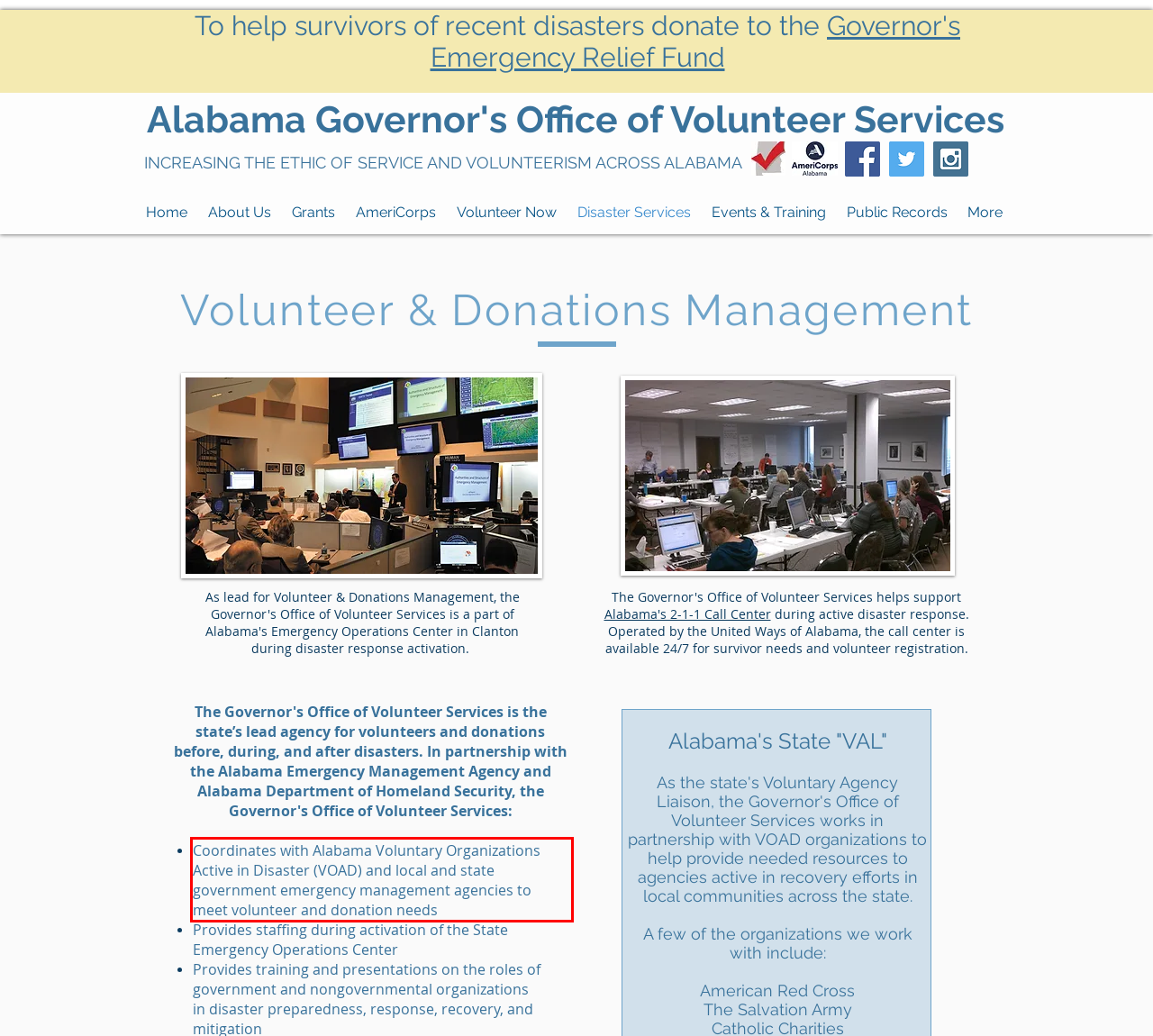You have a screenshot of a webpage with a UI element highlighted by a red bounding box. Use OCR to obtain the text within this highlighted area.

Coordinates with Alabama Voluntary Organizations Active in Disaster (VOAD) and local and state government emergency management agencies to meet volunteer and donation needs